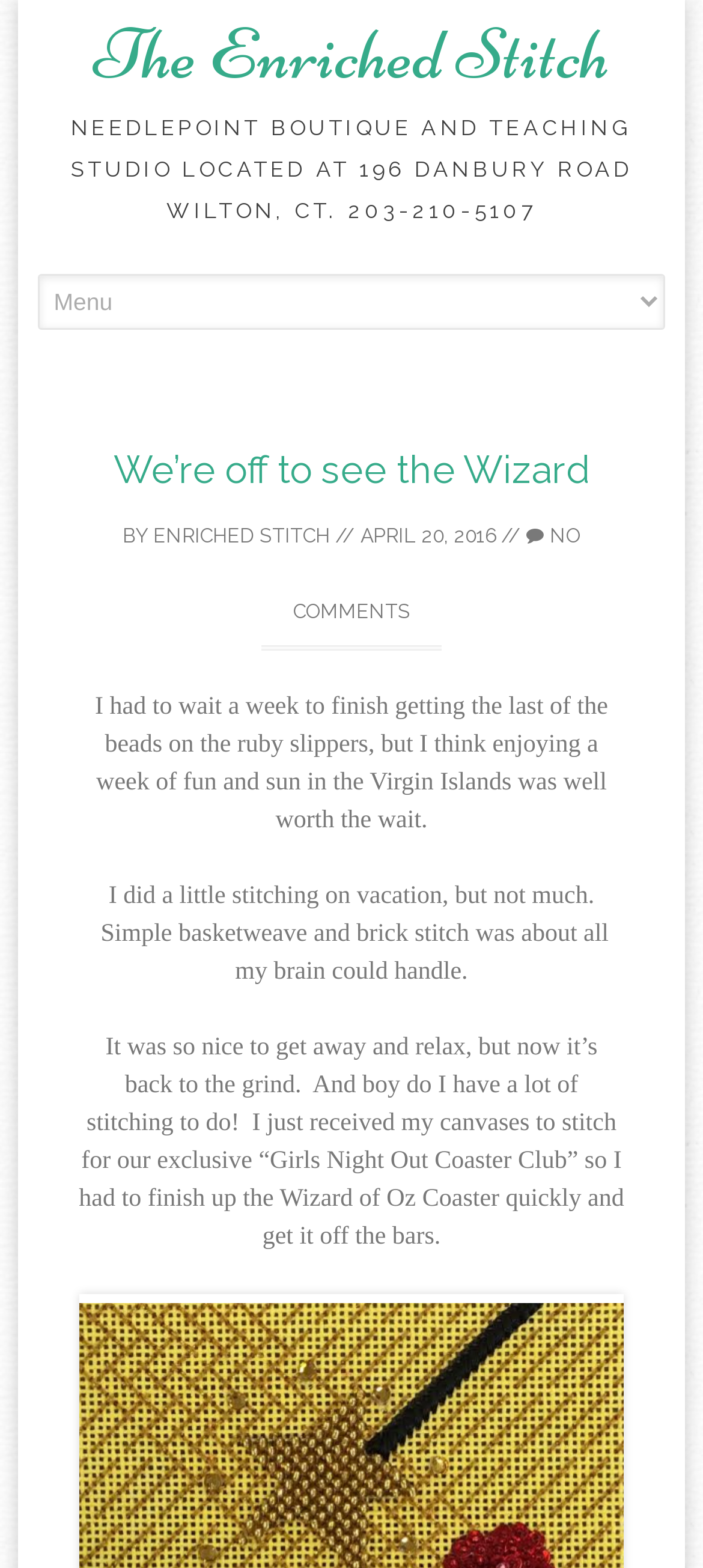Where did the author go on vacation?
Please answer the question with a detailed response using the information from the screenshot.

The author went on vacation to the Virgin Islands, as mentioned in the static text element 'I had to wait a week to finish getting the last of the beads on the ruby slippers, but I think enjoying a week of fun and sun in the Virgin Islands was well worth the wait.'